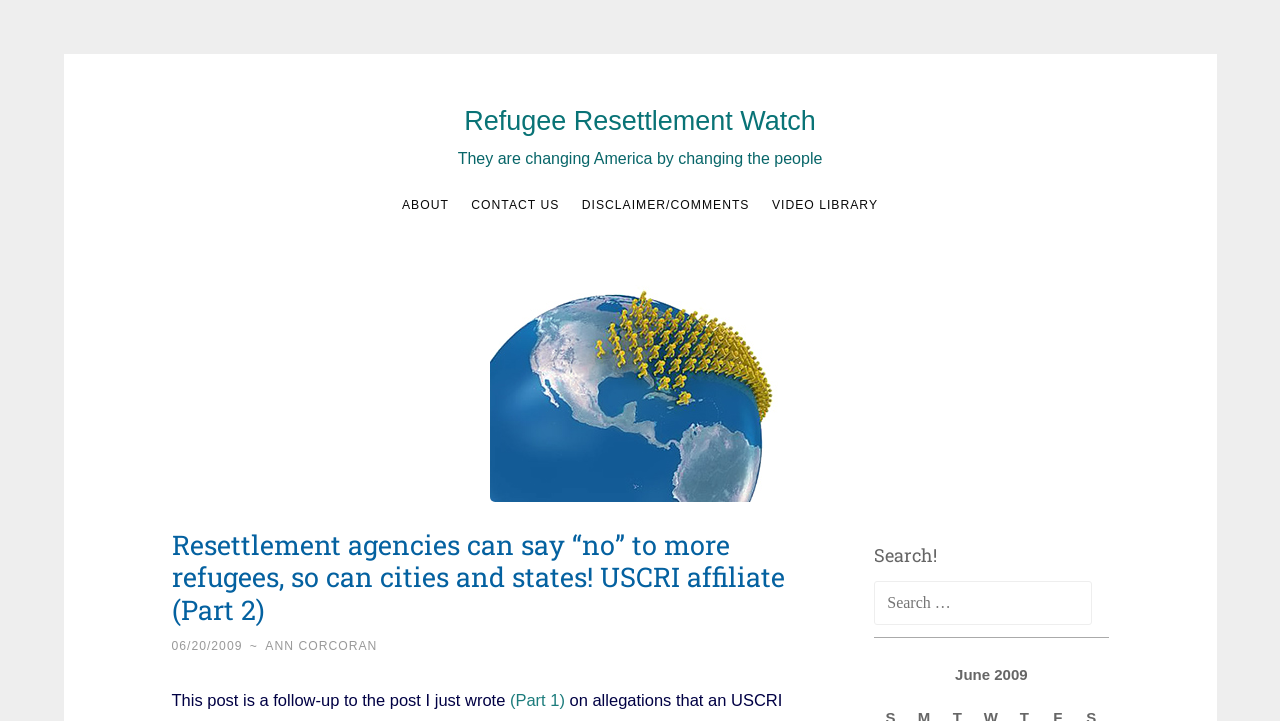Determine the bounding box coordinates for the clickable element required to fulfill the instruction: "read about the website". Provide the coordinates as four float numbers between 0 and 1, i.e., [left, top, right, bottom].

[0.307, 0.258, 0.358, 0.313]